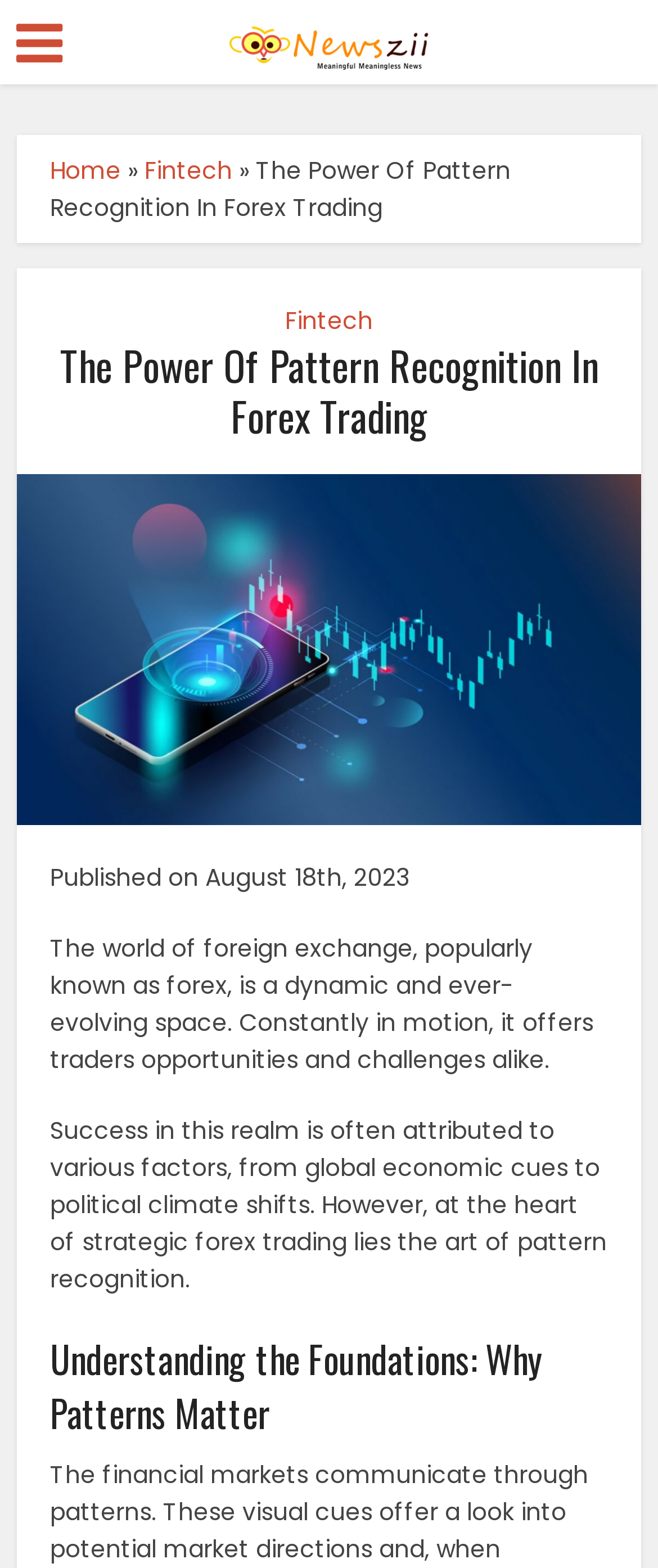Detail the webpage's structure and highlights in your description.

The webpage is about Forex trading and pattern recognition. At the top left, there is a small icon and a link to "Newszii.com" with an accompanying image. To the right of the icon, there are links to "Home" and "Fintech", separated by a "»" symbol. 

Below these links, the title "The Power Of Pattern Recognition In Forex Trading" is prominently displayed. Underneath the title, there is a large image related to pattern recognition in Forex trading. 

The main content of the webpage starts with a heading that repeats the title, followed by a paragraph of text that introduces the dynamic and ever-evolving world of Forex trading. The text explains that success in Forex trading is attributed to various factors, but pattern recognition is at the heart of strategic trading. 

Below this introductory text, there is another heading titled "Understanding the Foundations: Why Patterns Matter". The webpage also displays the publication date, "August 18th, 2023", near the top of the main content area.